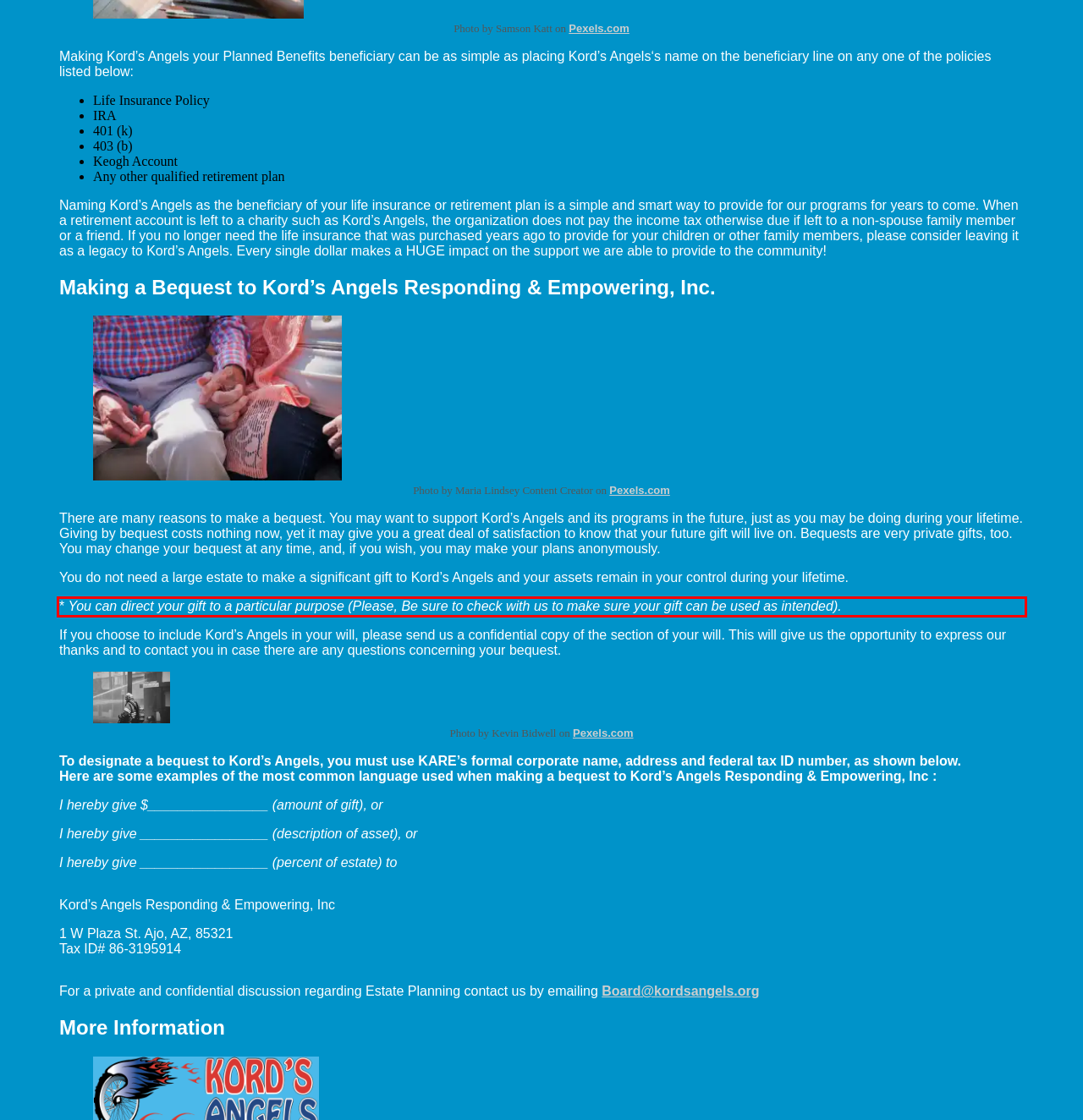From the provided screenshot, extract the text content that is enclosed within the red bounding box.

* You can direct your gift to a particular purpose (Please, Be sure to check with us to make sure your gift can be used as intended).